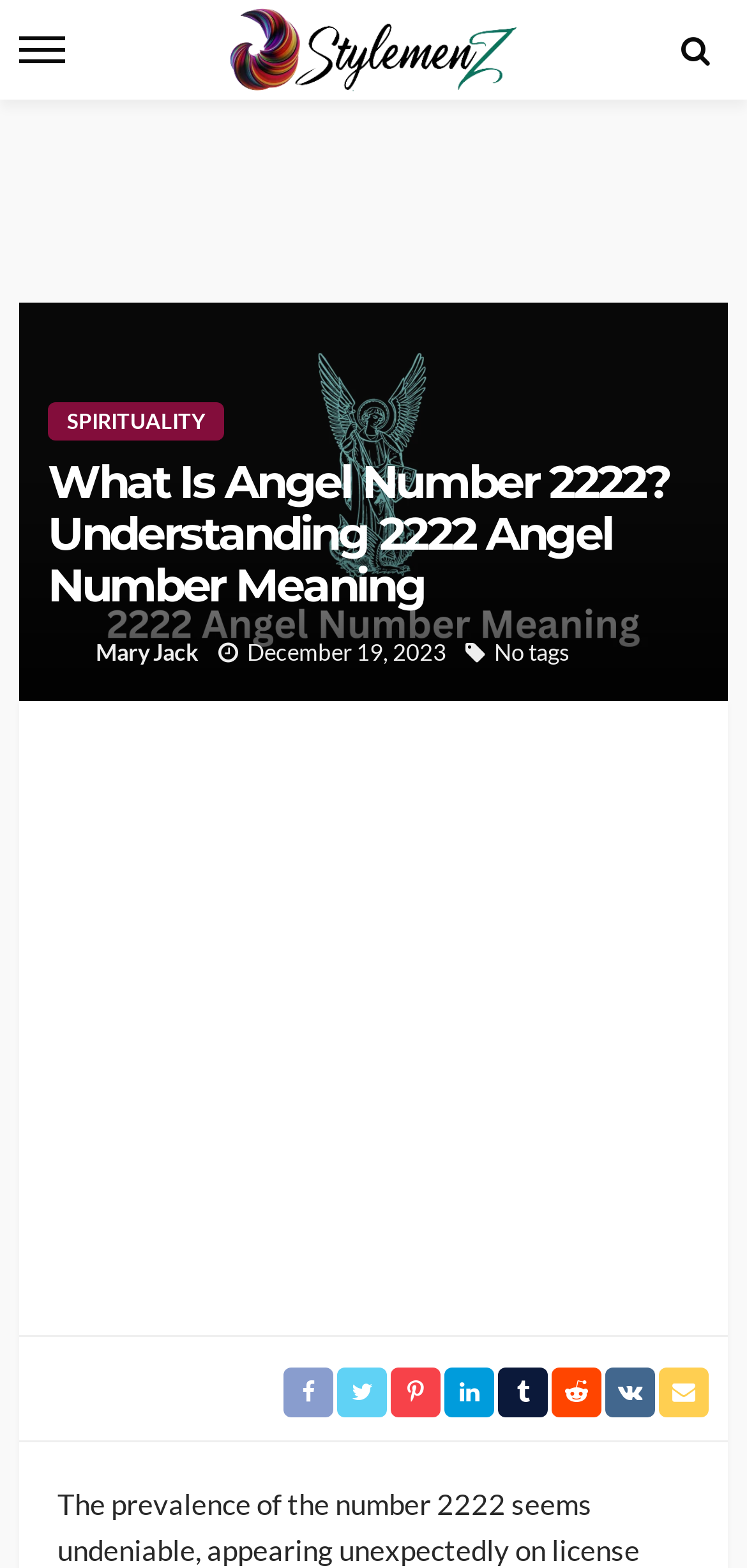Identify the bounding box of the HTML element described here: "aria-label="Advertisement" name="aswift_3" title="Advertisement"". Provide the coordinates as four float numbers between 0 and 1: [left, top, right, bottom].

[0.0, 0.447, 1.0, 0.844]